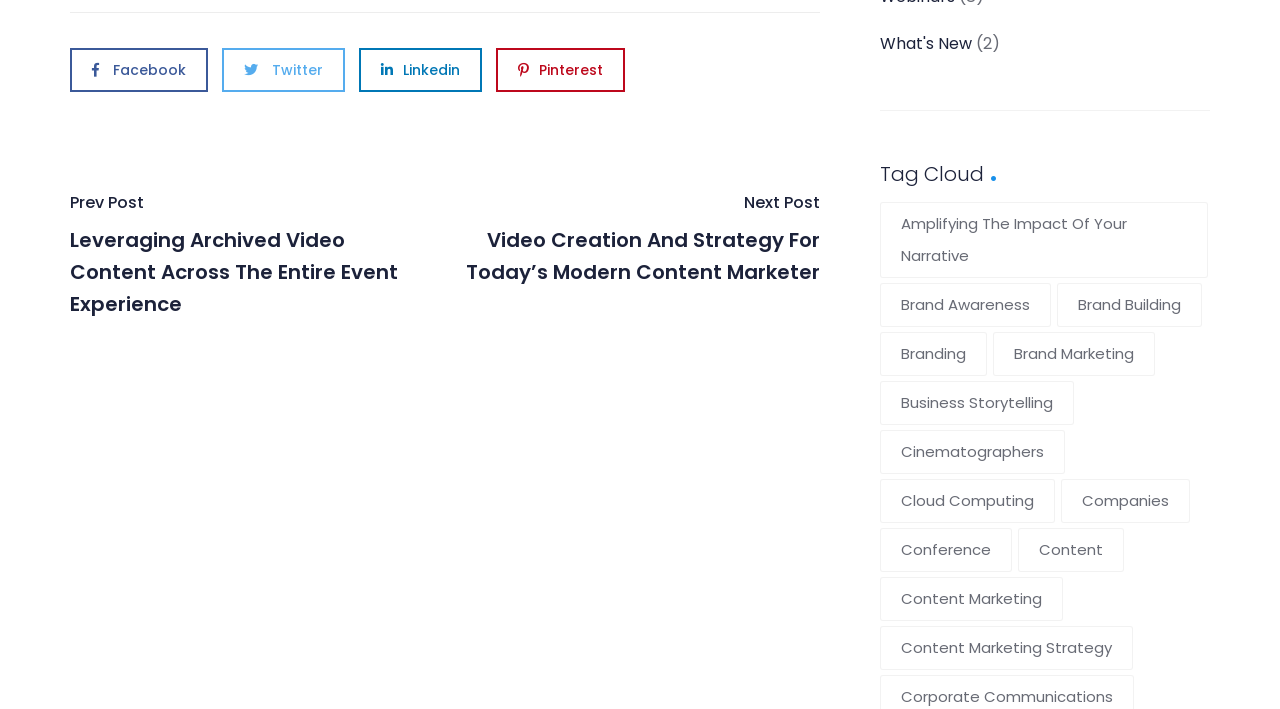Identify the bounding box coordinates of the section to be clicked to complete the task described by the following instruction: "Learn about Content Marketing". The coordinates should be four float numbers between 0 and 1, formatted as [left, top, right, bottom].

[0.688, 0.814, 0.83, 0.876]